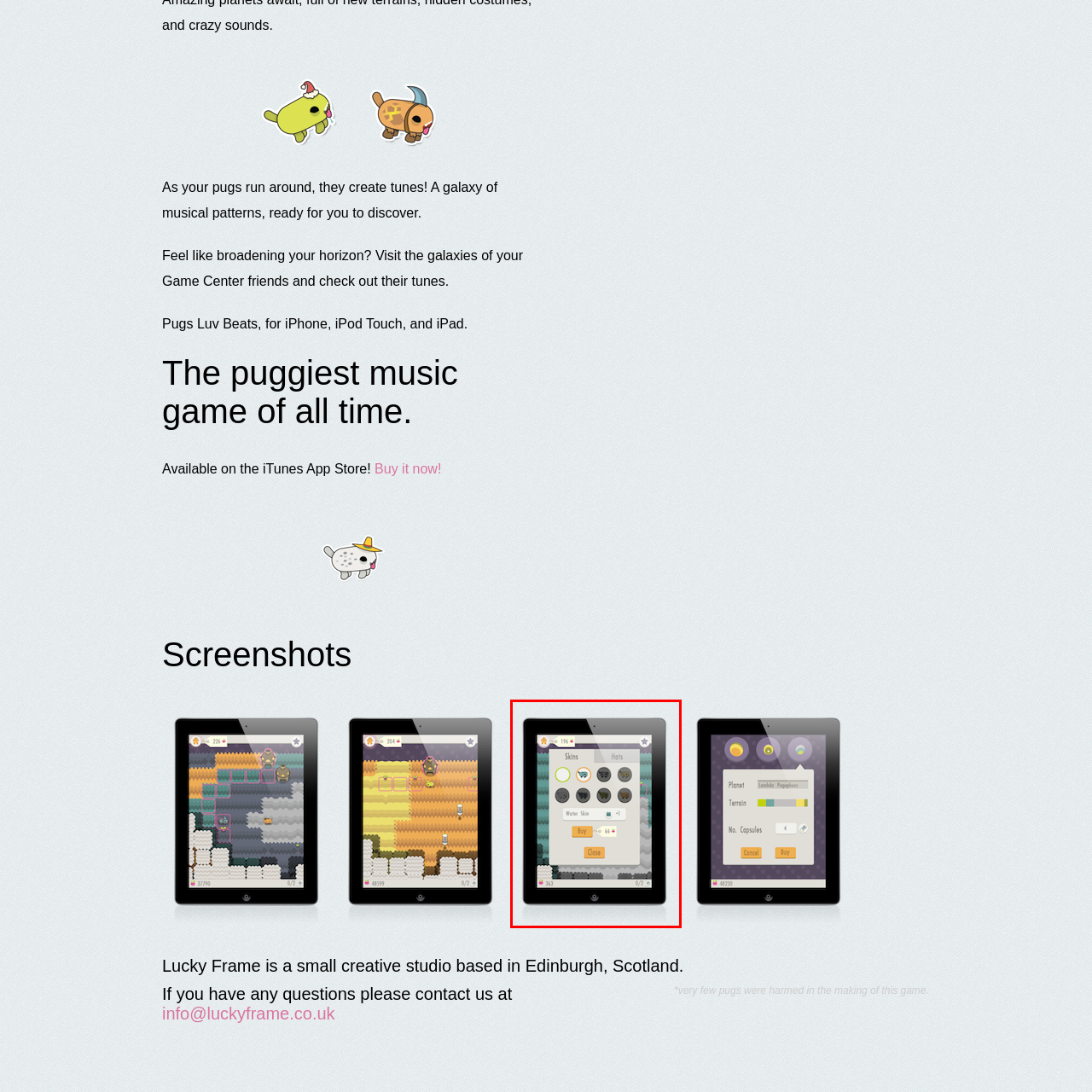Generate a comprehensive caption for the image that is marked by the red border.

The image showcases a screenshot from the mobile game "Pugs Luv Beats," designed for devices such as iPhone, iPod Touch, and iPad. It features a user interface displaying customization options for adorable in-game characters. On the screen, players can select from various "skins" and "hats," indicated by an array of circular icons representing different color options, such as black and gray variants. The highlighted selection is the "Water Skin," which offers a small bonus of +1. 

Prominent buttons at the bottom of the screen include "Buy," allowing players to purchase the selected skin for 66 in-game currency, and "Close," allowing them to exit the customization menu. Additional statistics such as player score and other relevant metrics appear in the corners, hinting at ongoing gameplay. This screenshot captures the charming and playful essence of "Pugs Luv Beats," inviting players to engage creatively with their characters.